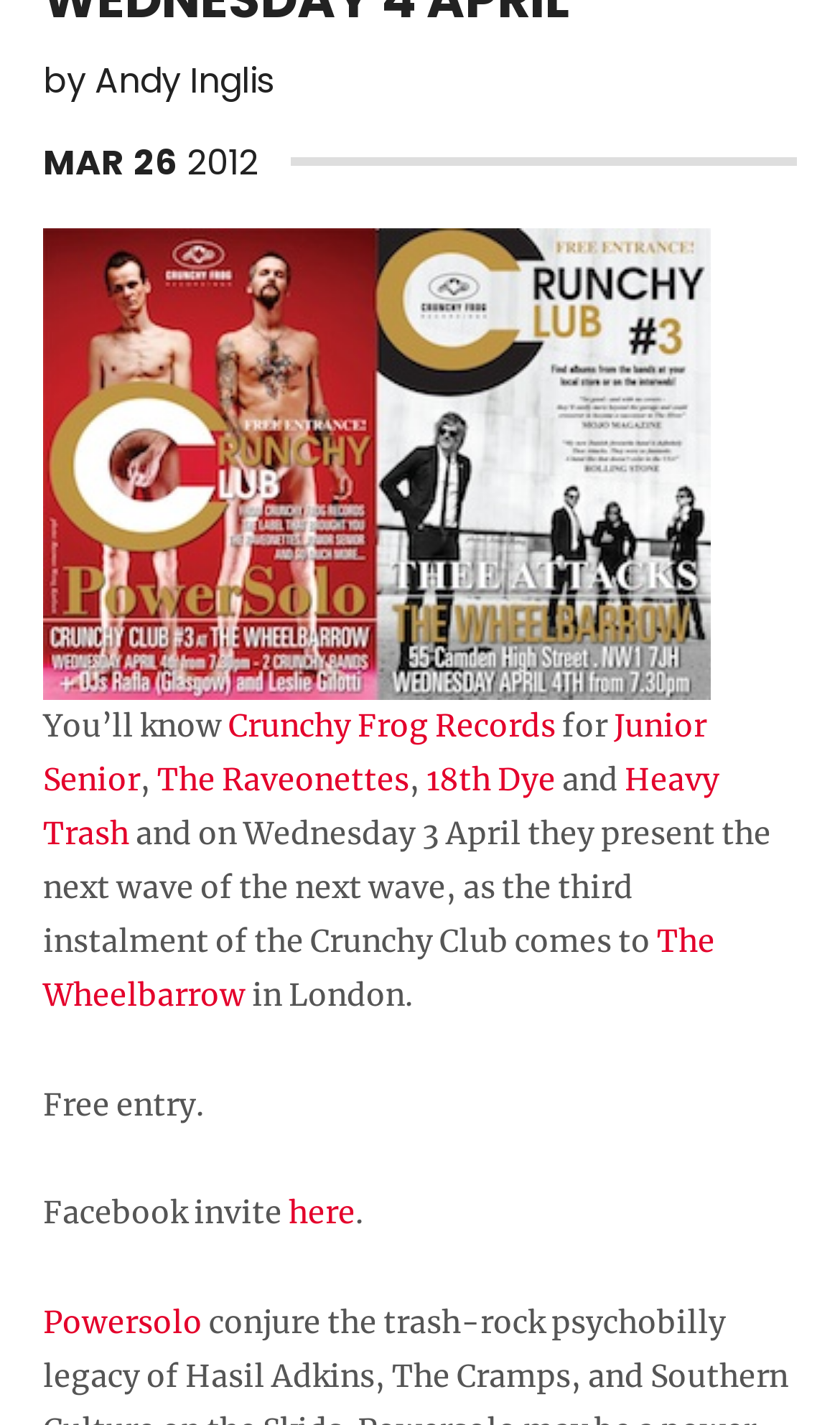Locate the UI element described by The Wheelbarrow and provide its bounding box coordinates. Use the format (top-left x, top-left y, bottom-right x, bottom-right y) with all values as floating point numbers between 0 and 1.

[0.051, 0.647, 0.851, 0.713]